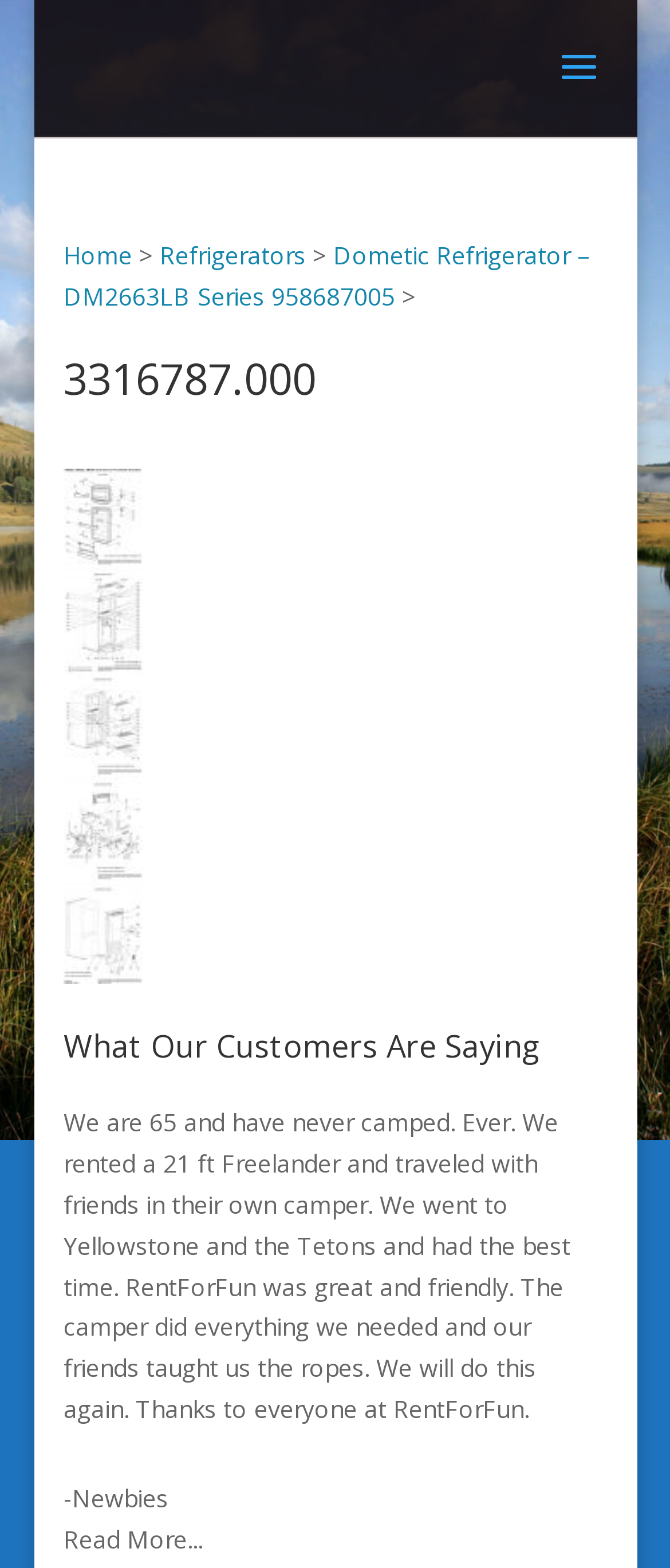Identify and provide the bounding box coordinates of the UI element described: "Read More...". The coordinates should be formatted as [left, top, right, bottom], with each number being a float between 0 and 1.

[0.095, 0.971, 0.303, 0.991]